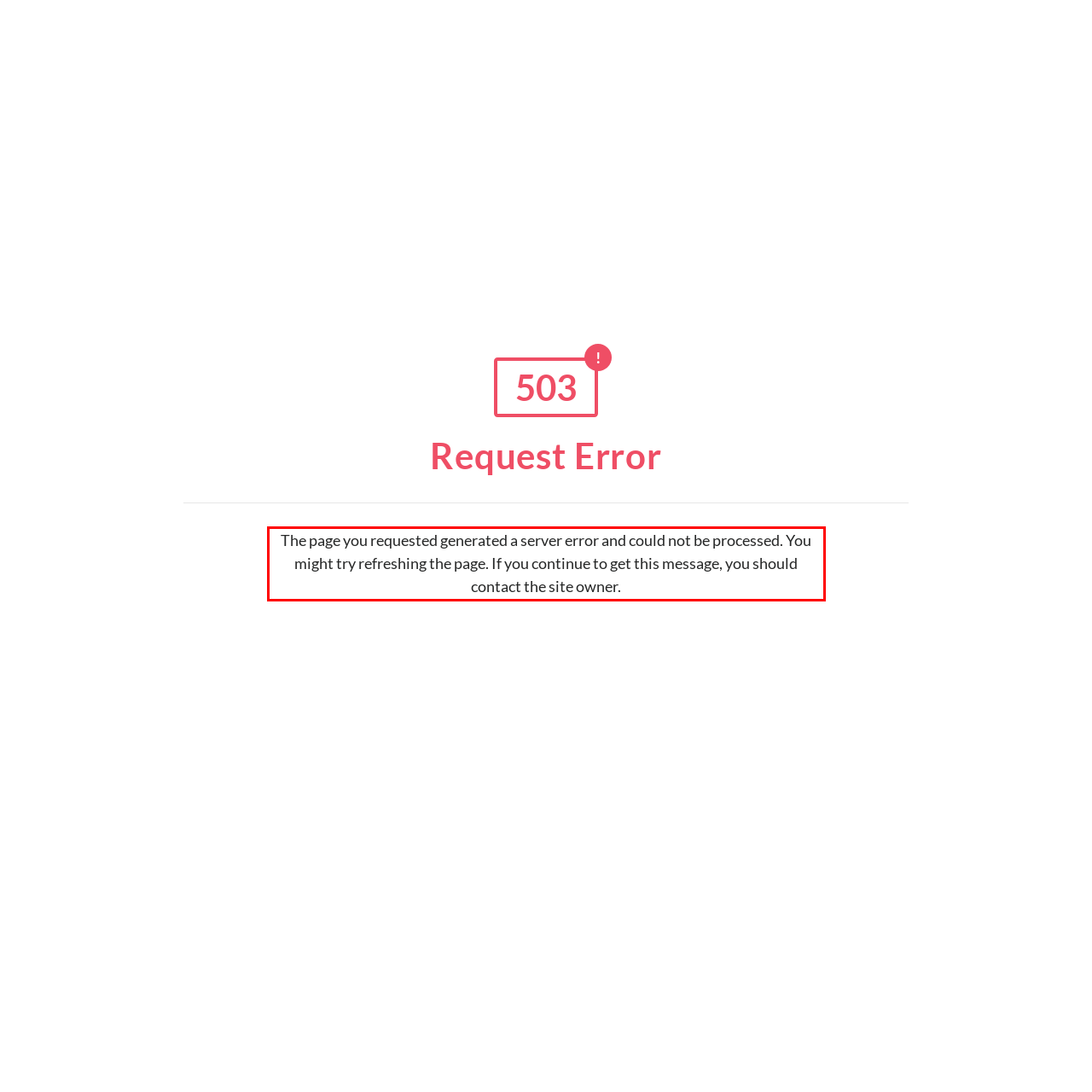From the provided screenshot, extract the text content that is enclosed within the red bounding box.

The page you requested generated a server error and could not be processed. You might try refreshing the page. If you continue to get this message, you should contact the site owner.